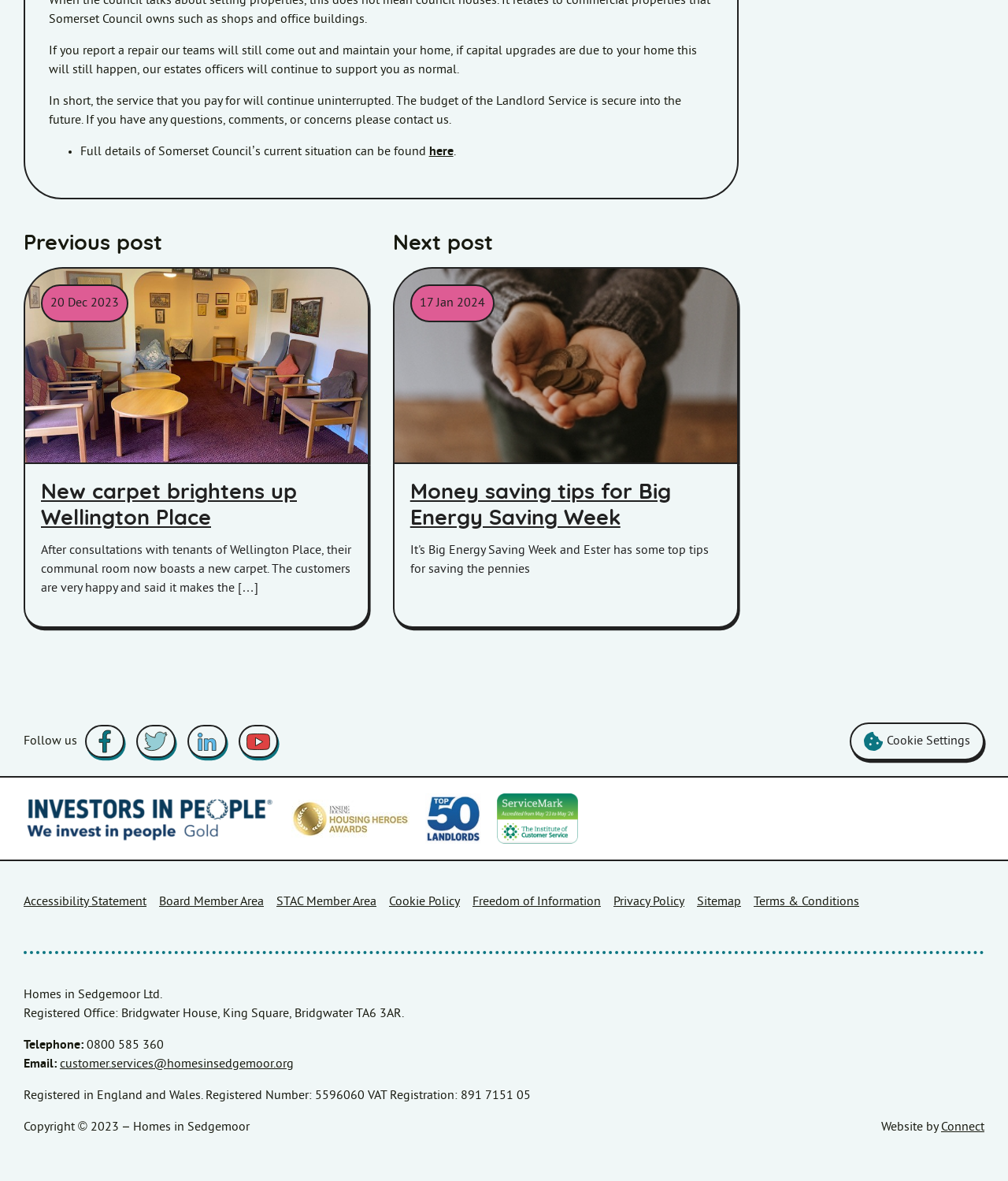Find the bounding box coordinates of the element you need to click on to perform this action: 'View California Consumer Privacy Act (CCPA) Opt-Out Icon'. The coordinates should be represented by four float values between 0 and 1, in the format [left, top, right, bottom].

None